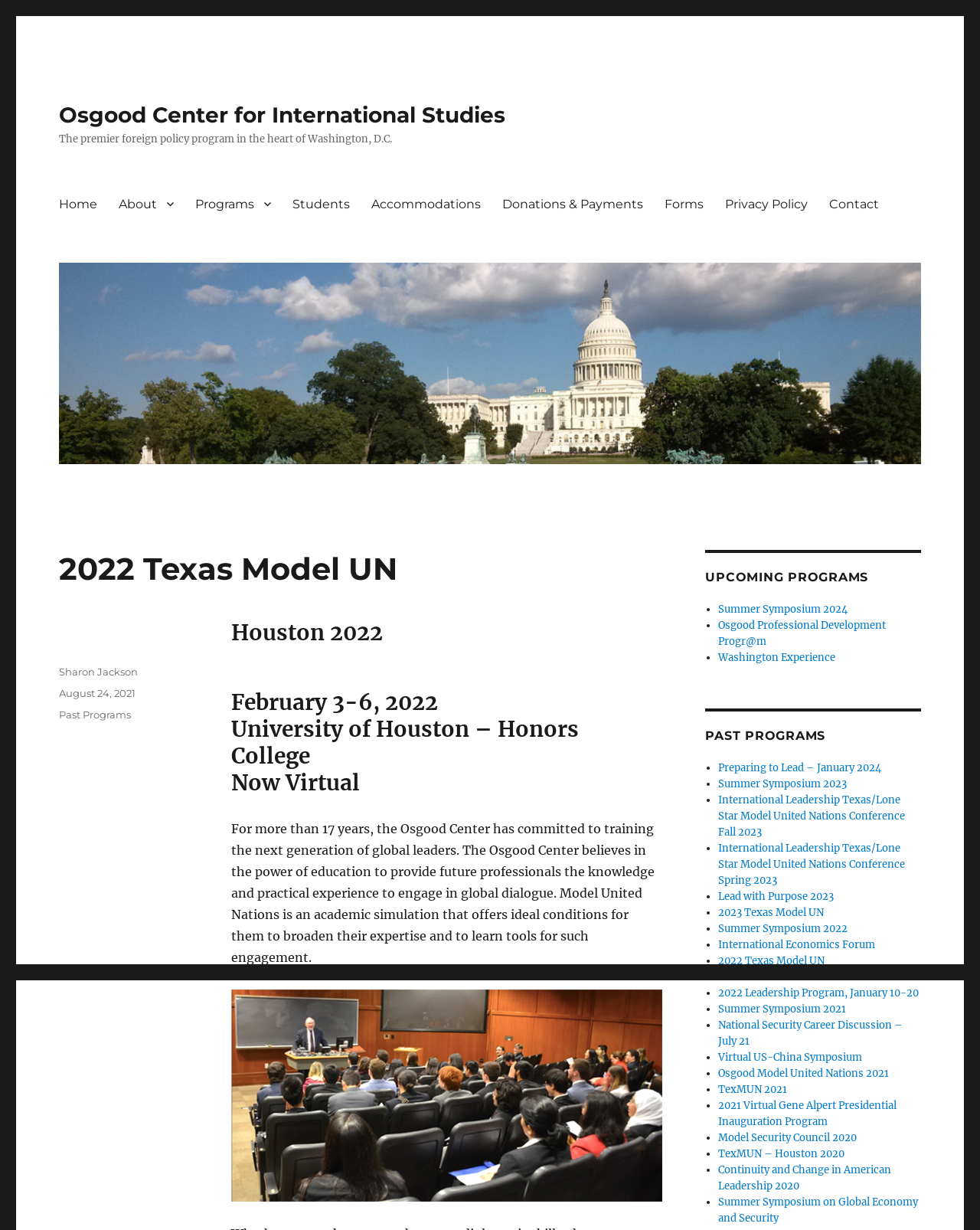Determine the bounding box coordinates for the element that should be clicked to follow this instruction: "Explore the 'Upcoming Programs' section". The coordinates should be given as four float numbers between 0 and 1, in the format [left, top, right, bottom].

[0.72, 0.462, 0.94, 0.475]